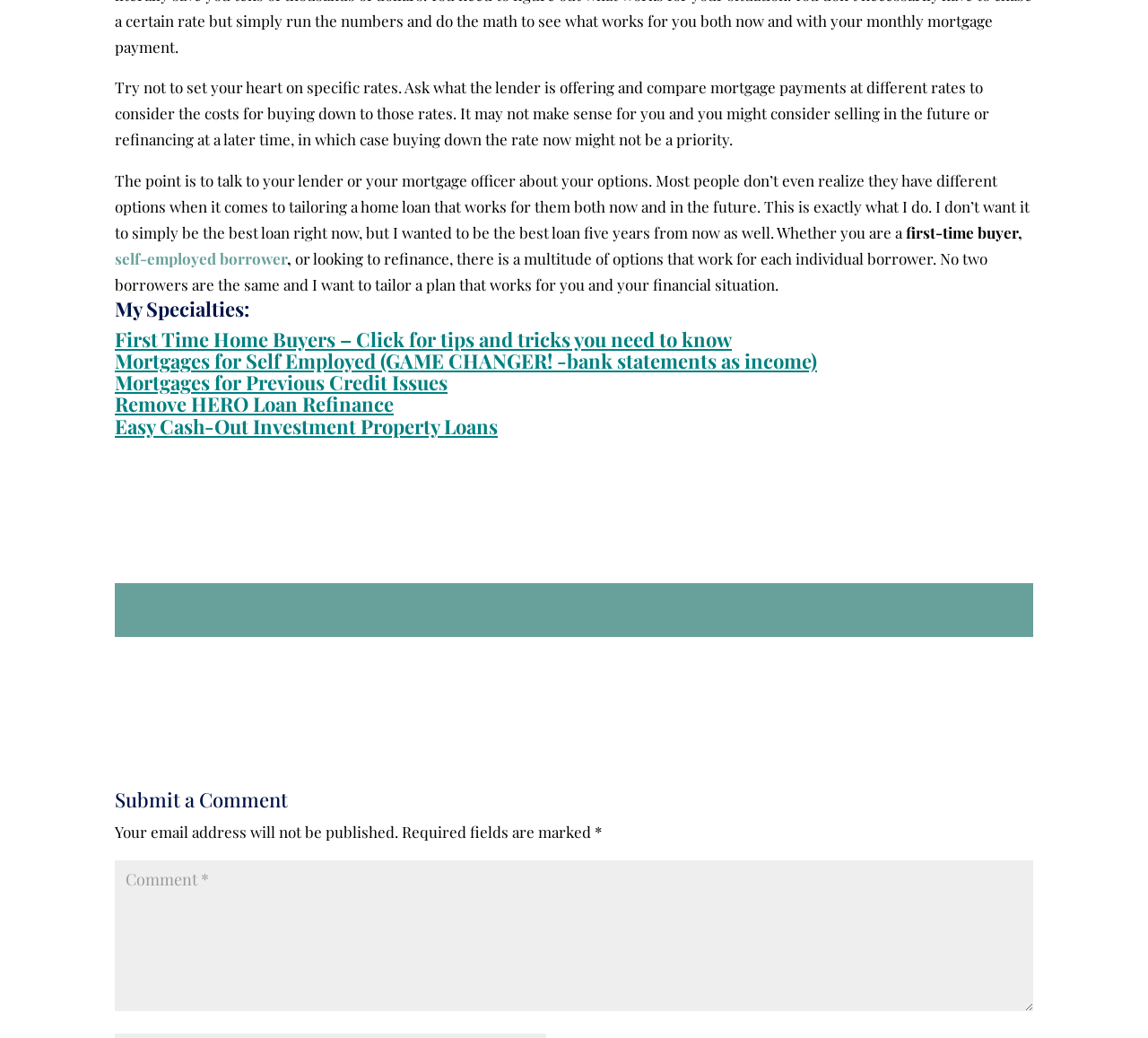What is the author's goal for their clients?
Please provide a comprehensive answer to the question based on the webpage screenshot.

The author mentions that they don't want it to simply be the best loan right now, but they want it to be the best loan five years from now as well. This suggests that the author's goal is to find a loan that will benefit their clients not just in the short term, but also in the long term.